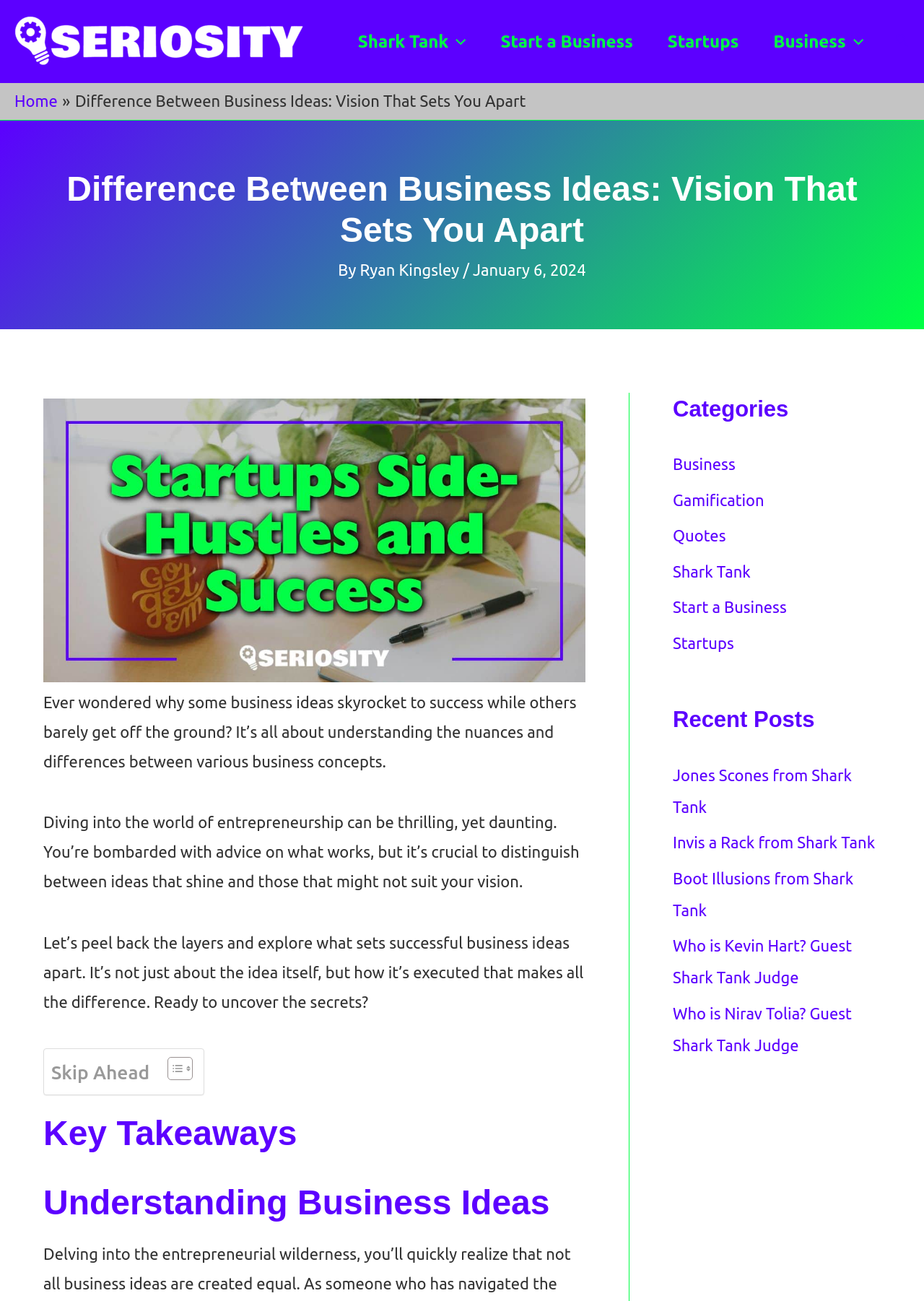Based on what you see in the screenshot, provide a thorough answer to this question: What is the author of the article?

The author of the article can be found by looking at the text next to the 'By' keyword, which is 'Ryan Kingsley'.